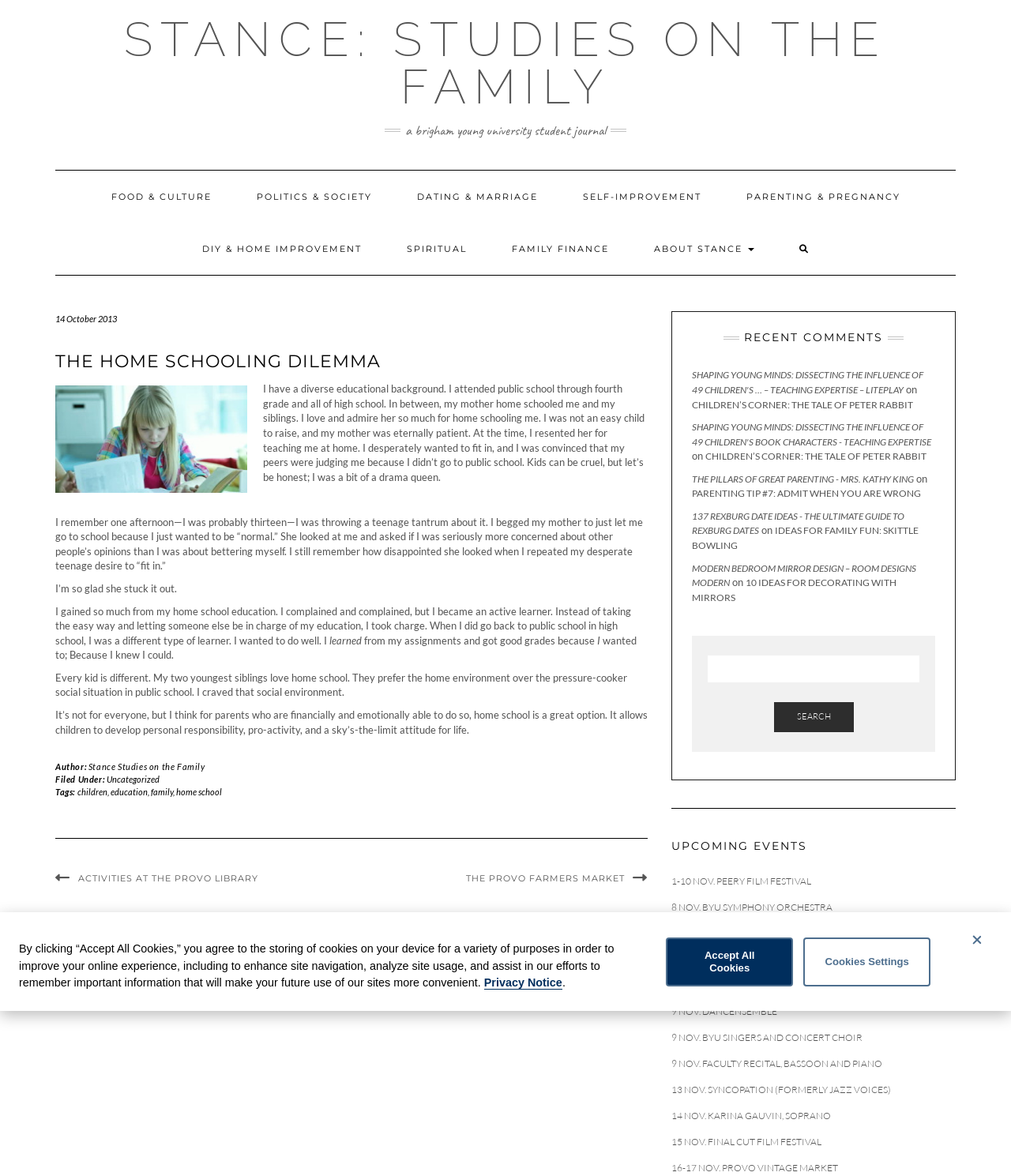What is the date of the blog post?
Please respond to the question with a detailed and informative answer.

I found the answer by looking at the date mentioned at the top of the blog post, which is '14 October 2013'.